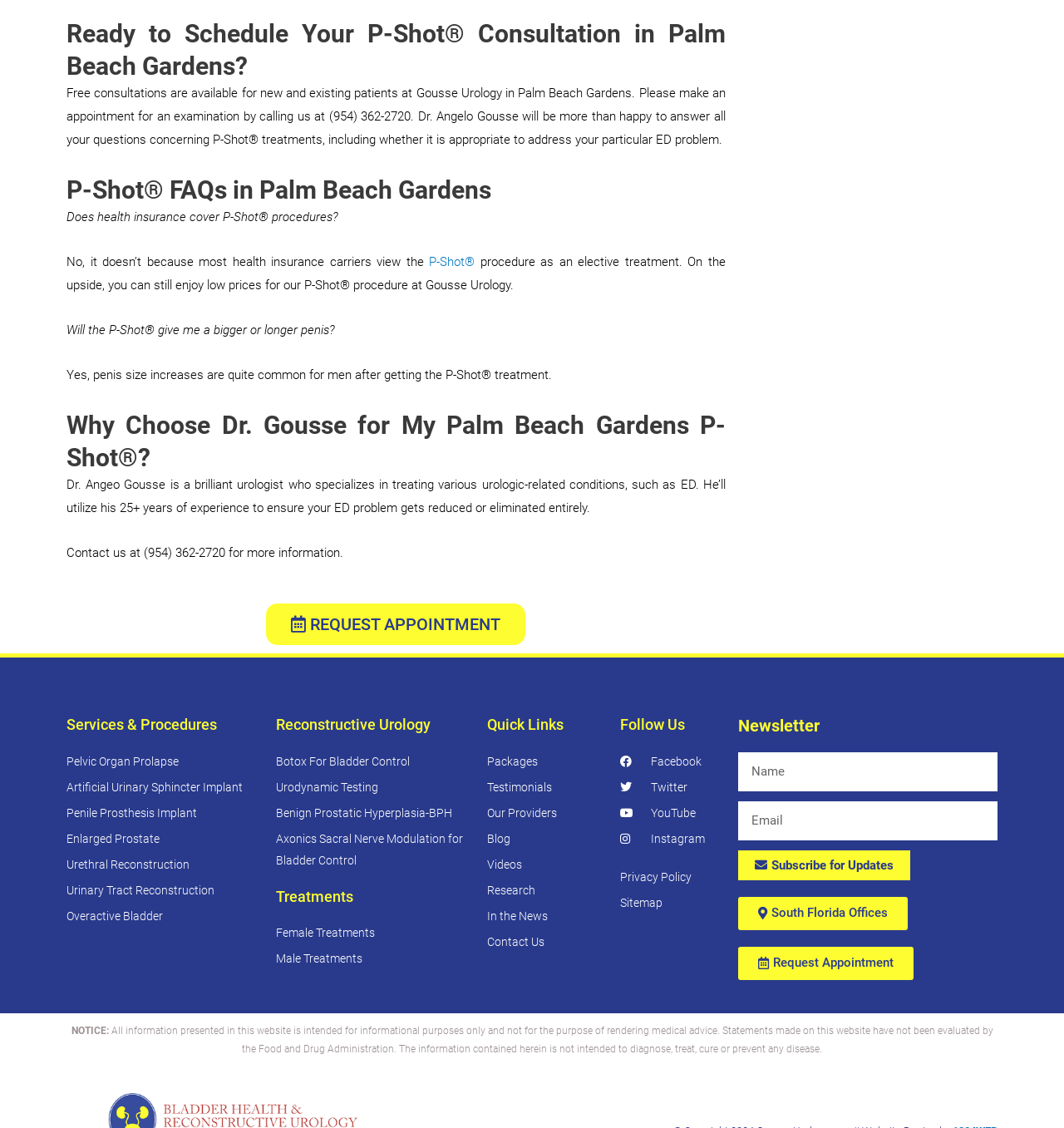Please provide a comprehensive answer to the question below using the information from the image: What are the services provided by Gousse Urology?

Gousse Urology provides various urology services, including Pelvic Organ Prolapse, Artificial Urinary Sphincter Implant, Penile Prosthesis Implant, Enlarged Prostate, Urethral Reconstruction, Urinary Tract Reconstruction, Overactive Bladder, and more, which can be found in the links under the 'Services & Procedures' heading.